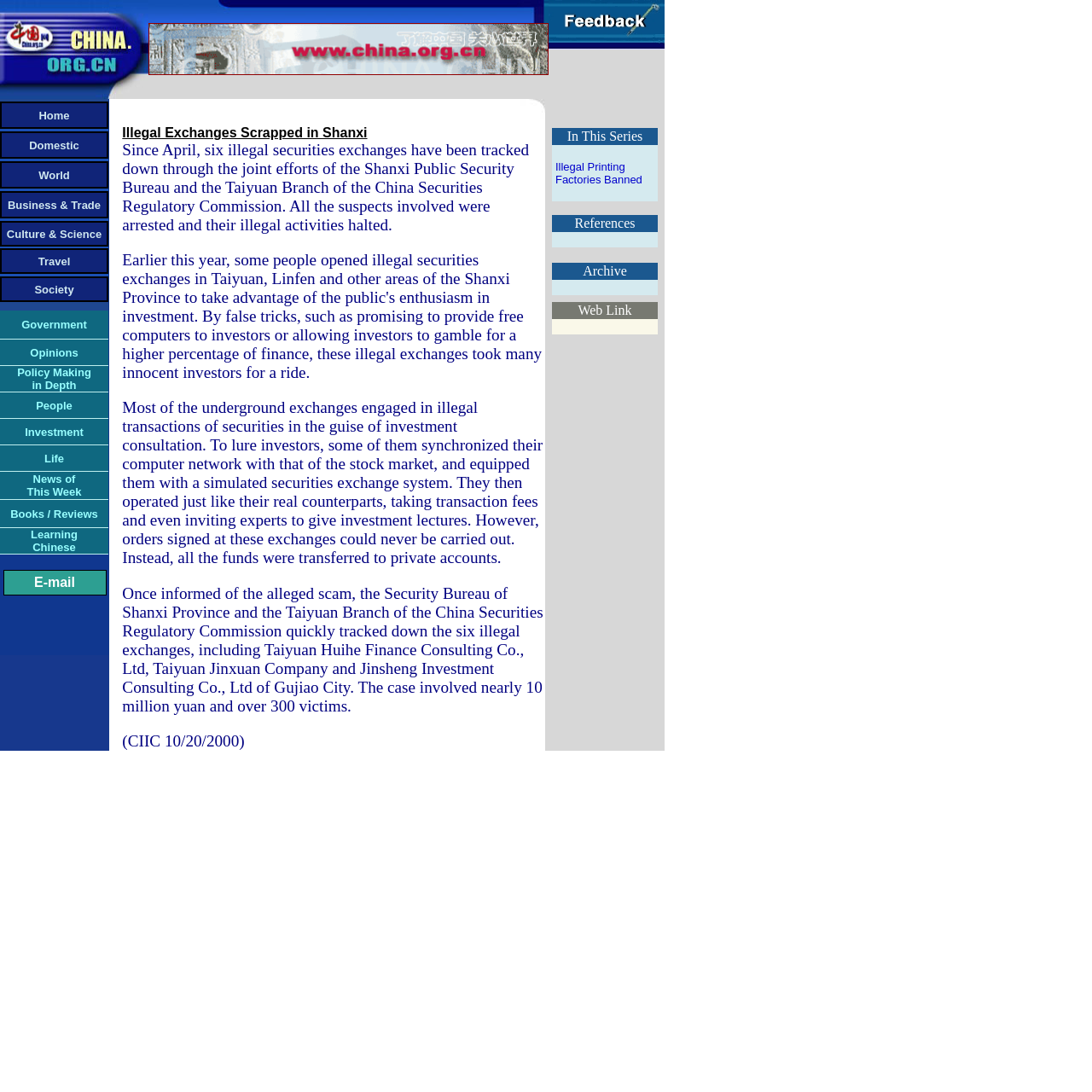Specify the bounding box coordinates for the region that must be clicked to perform the given instruction: "Click the Business & Trade link".

[0.007, 0.182, 0.092, 0.193]